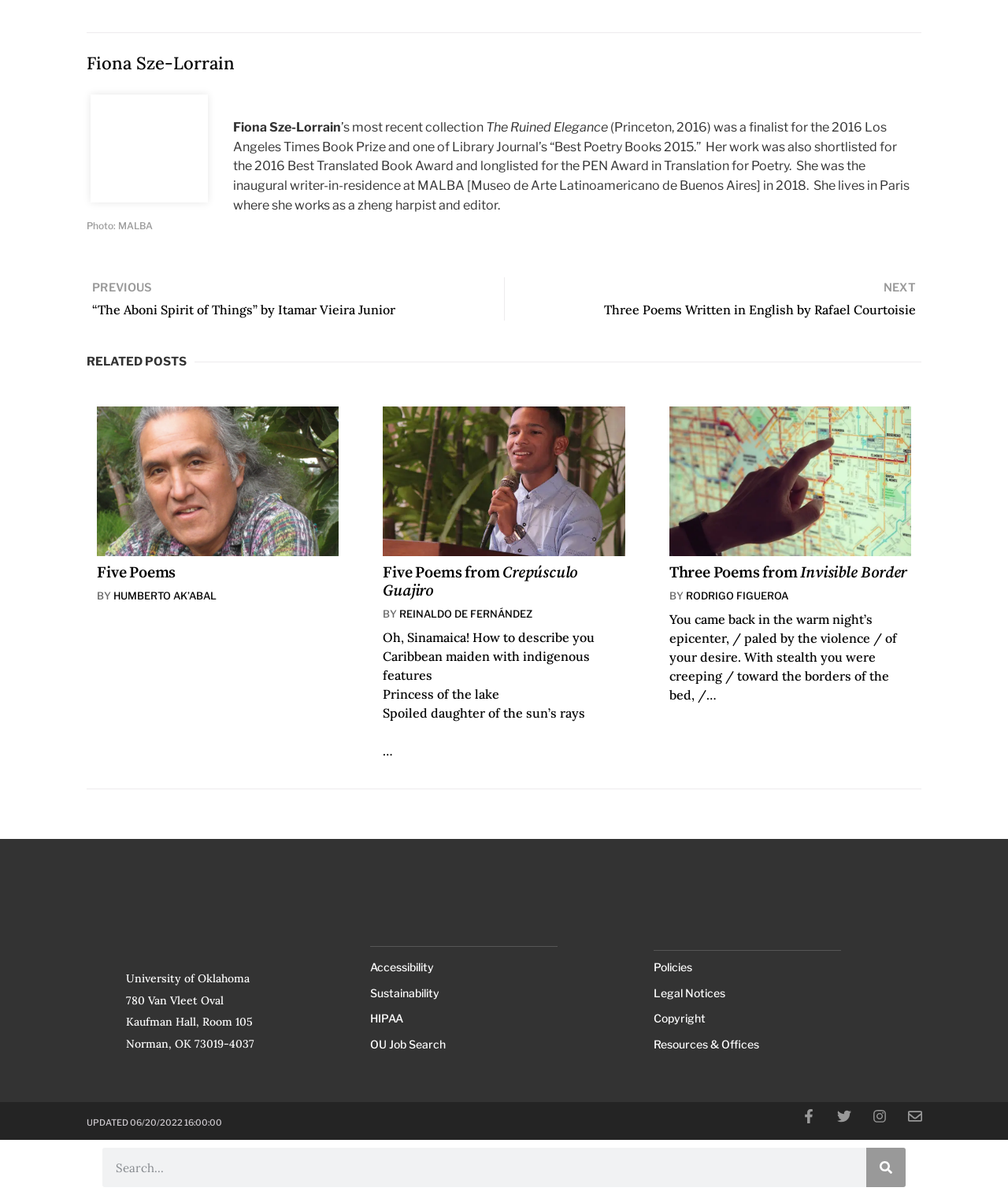How many links are there in the footer section?
From the details in the image, answer the question comprehensively.

I counted the links in the footer section, which starts from the 'Accessibility' link and ends at the 'Resources & Offices' link. There are 9 links in total.